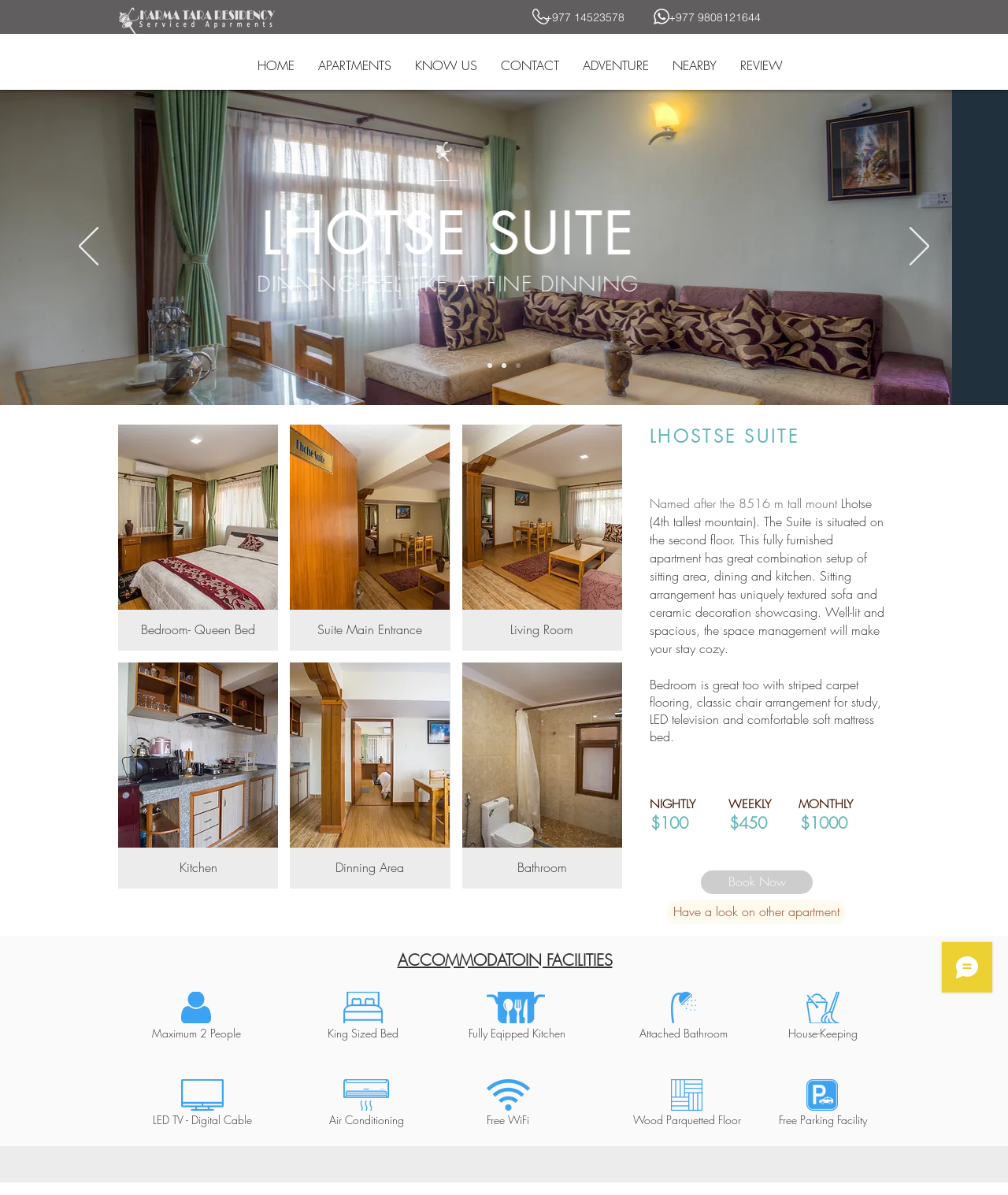Explain the webpage's layout and main content in detail.

The webpage is about the Lhotse Suite at Karma Tara Residency. At the top, there is a navigation menu with links to different sections of the website, including "HOME", "APARTMENTS", "KNOW US", "CONTACT", "ADVENTURE", "NEARBY", and "REVIEW". Below the navigation menu, there is a slideshow with images of the suite, accompanied by buttons to navigate through the slides.

To the right of the slideshow, there is a heading that reads "LHOTSE SUITE" and a brief description of the suite, mentioning its location on the second floor and its amenities, including a sitting area, dining area, and kitchen. Below this, there are several paragraphs of text that provide more details about the suite, including its bedroom, bathroom, and other features.

On the left side of the page, there is a matrix gallery with buttons that display images of different parts of the suite, including the bedroom, living room, kitchen, and bathroom. Each button has a popup menu with a description of the corresponding image.

In the middle of the page, there is a section with pricing information, including nightly, weekly, and monthly rates. Below this, there are two links, one to book the suite and another to view other apartments.

Further down the page, there is a section titled "ACCOMMODATION FACILITIES" that lists the amenities of the suite, including a maximum occupancy of 2 people, LED TV with digital cable, king-sized bed, air conditioning, fully equipped kitchen, free WiFi, attached bathroom, wood parquetted floor, housekeeping, and free parking facility. Each amenity is accompanied by an icon and a brief description.

At the bottom right corner of the page, there is an iframe with a Wix Chat widget.